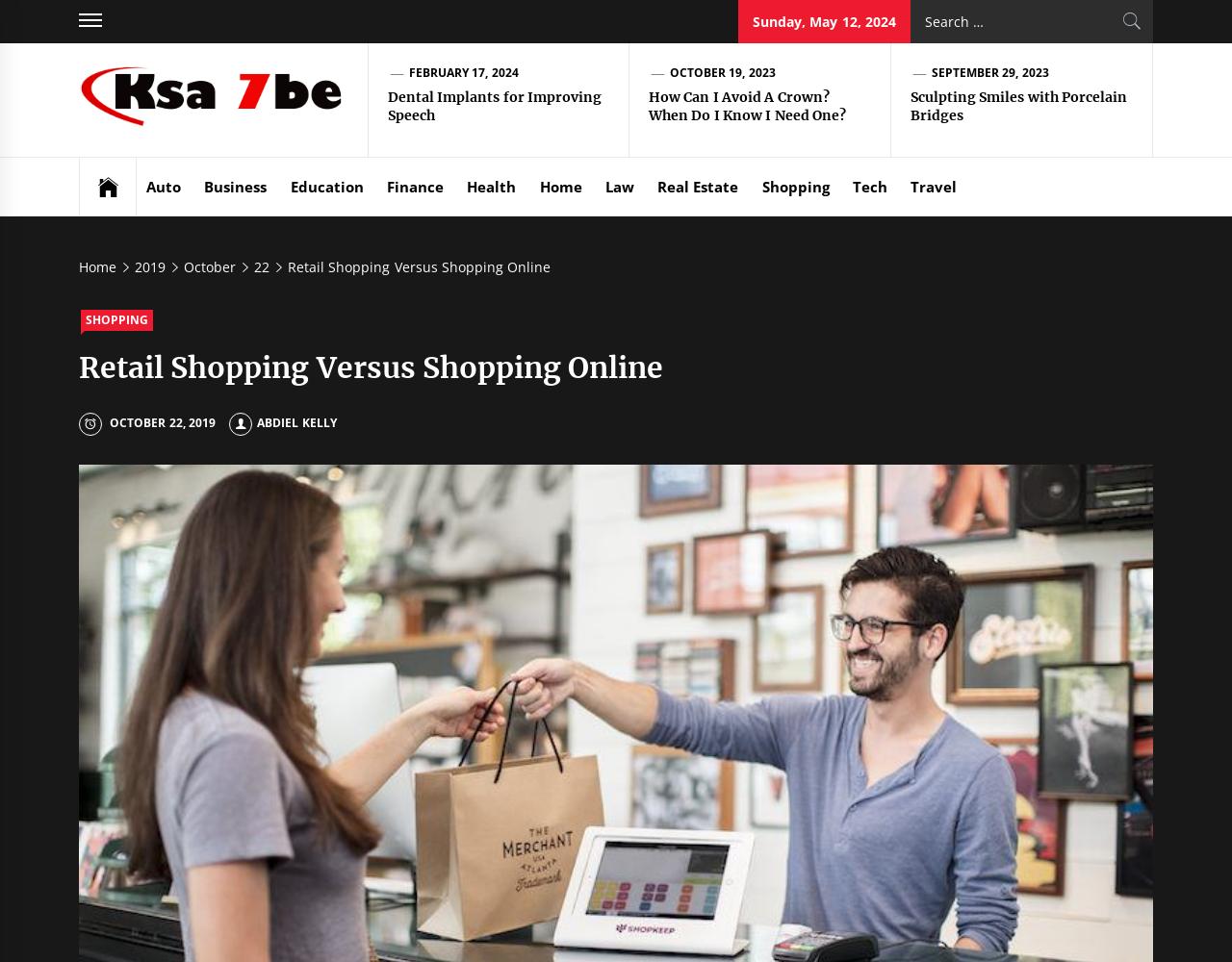What is the purpose of the search box?
Make sure to answer the question with a detailed and comprehensive explanation.

The search box is a UI element that allows users to input text and search for content on the webpage. It is accompanied by a 'Search' button and a label 'Search for:' which indicates its purpose.